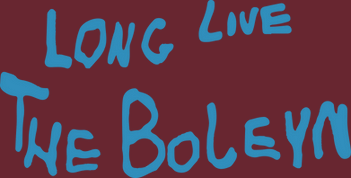What is the theme or branding associated with the product?
Please interpret the details in the image and answer the question thoroughly.

The artistic design of the image likely reflects a theme or branding associated with the product or collection titled 'Blue Bucket Hat', which suggests that the theme or branding associated with the product is indeed 'Blue Bucket Hat'.